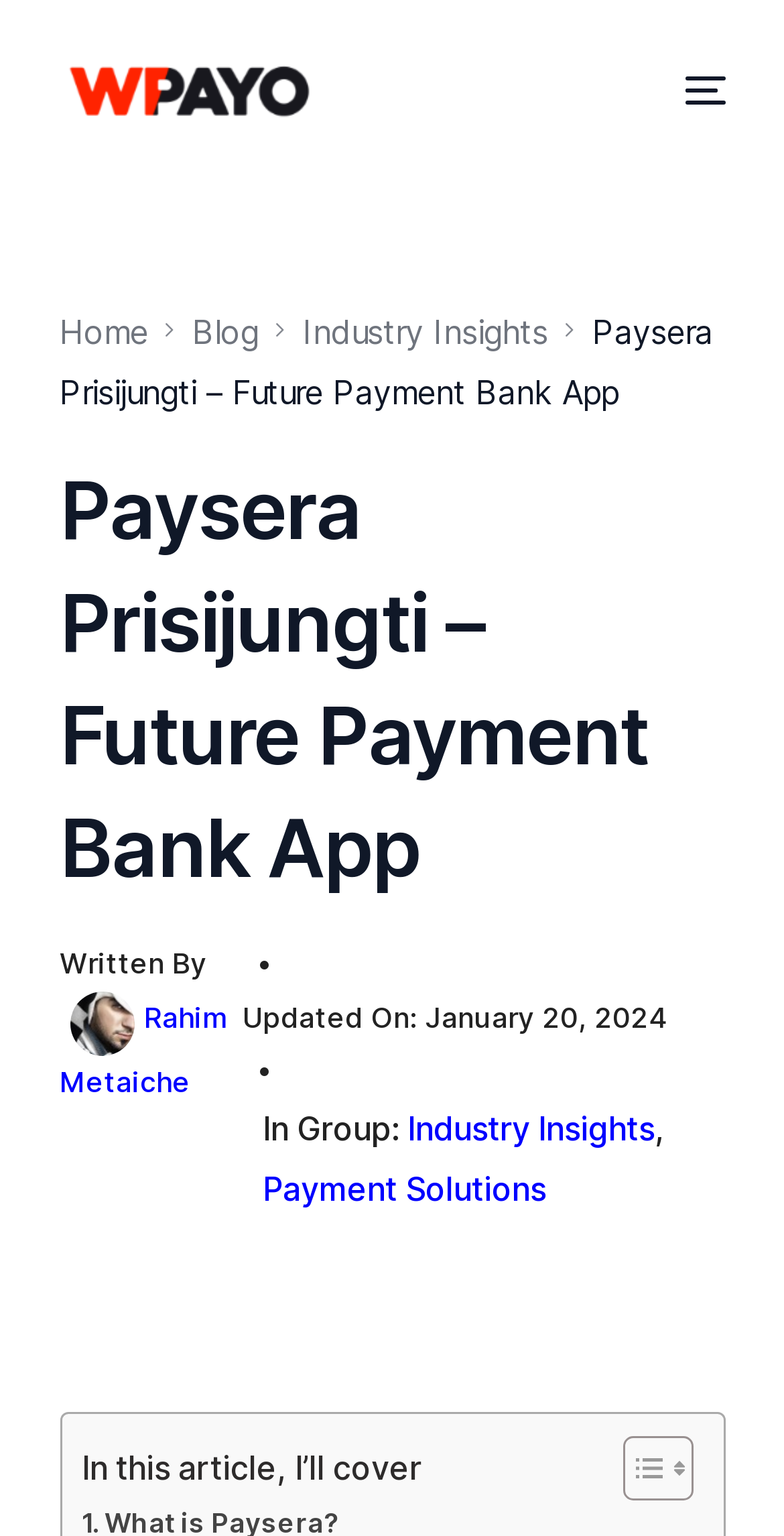Respond to the following question using a concise word or phrase: 
What is the name of the author of the article?

Rahim Metaiche